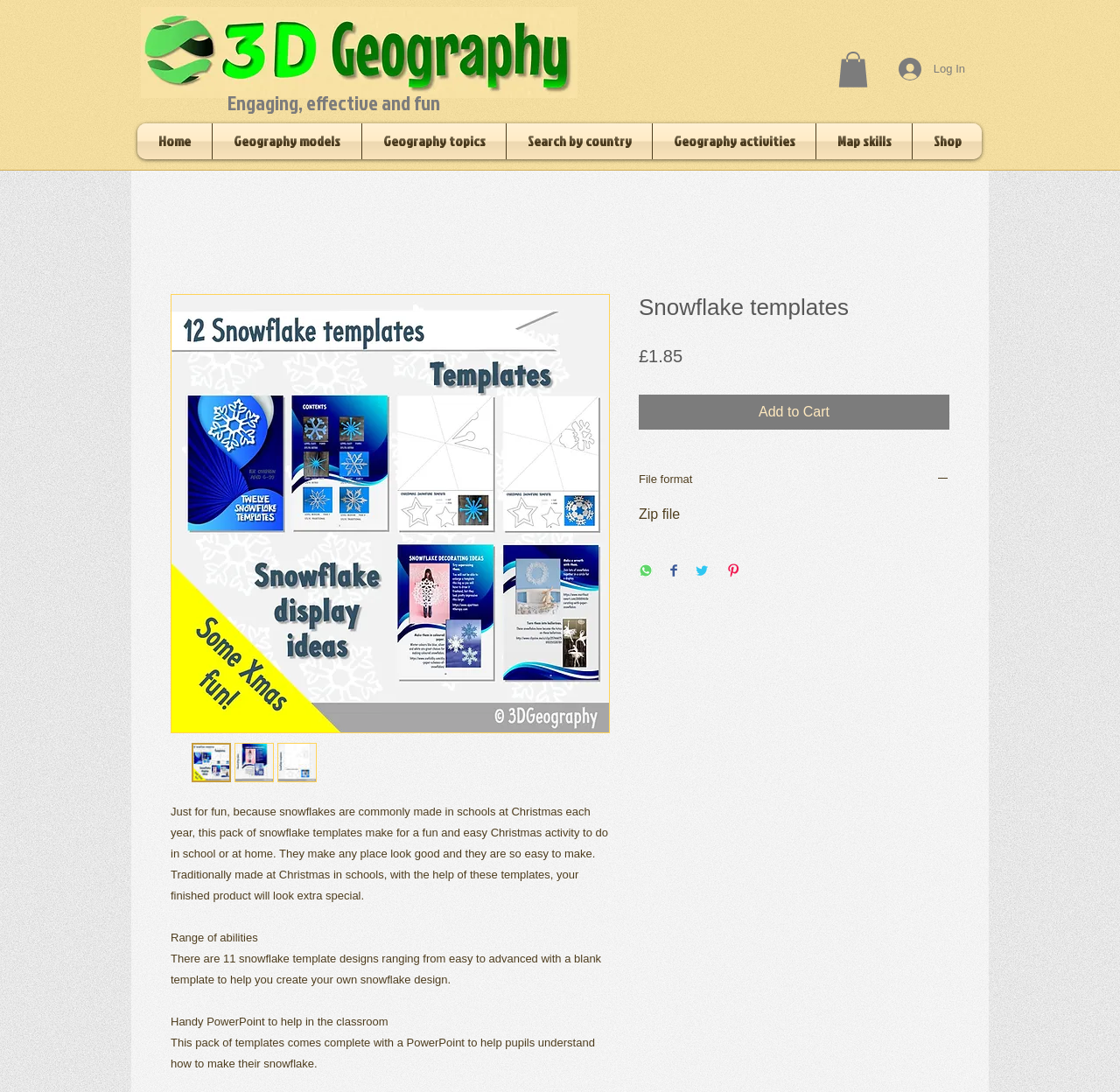Using a single word or phrase, answer the following question: 
What is the file format of the snowflake templates?

Zip file